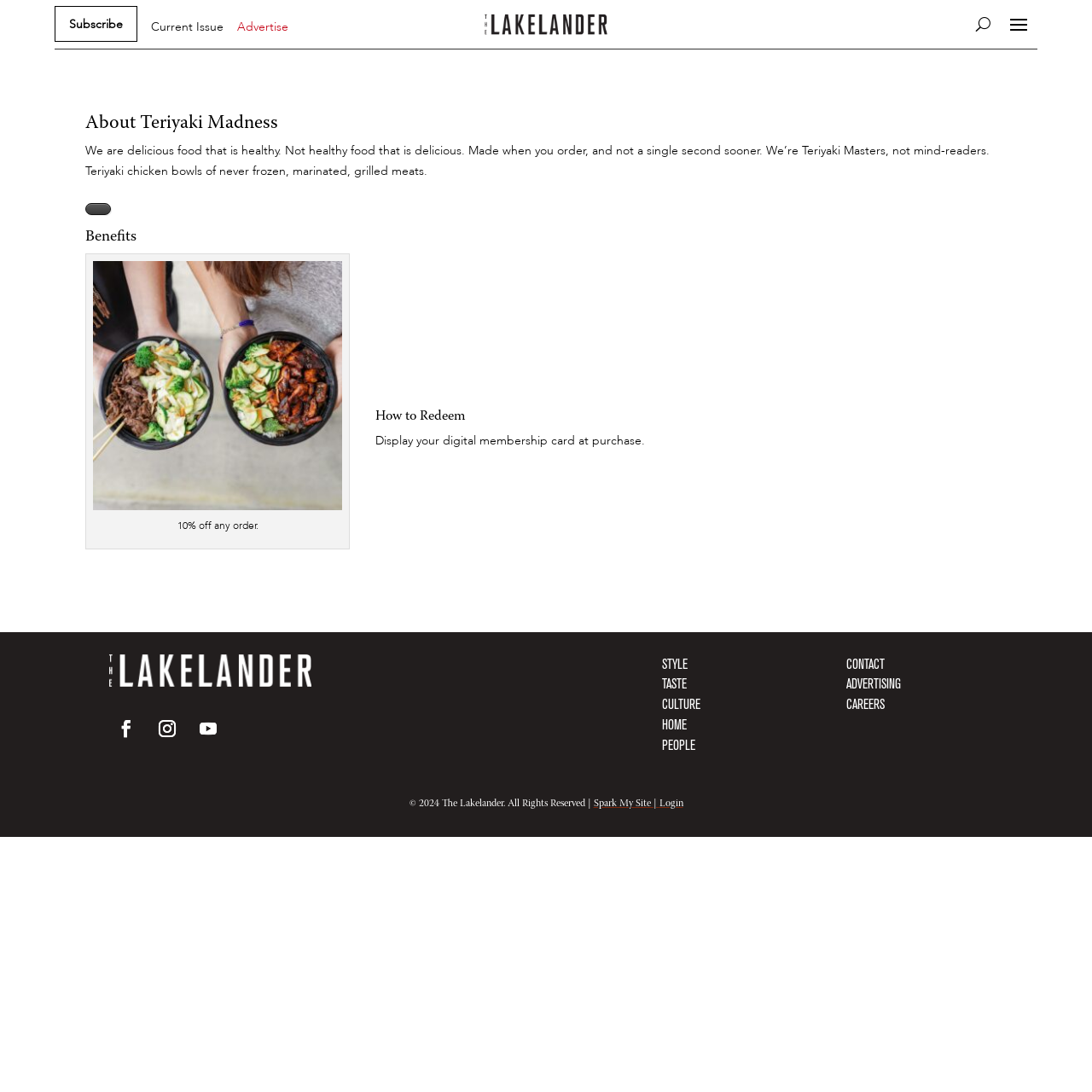Illustrate the webpage with a detailed description.

The webpage is about Teriyaki Madness, a food establishment that prides itself on serving delicious and healthy food. At the top of the page, there are several links, including "Subscribe", "Current Issue", and "Advertise", aligned horizontally. Next to these links, there is a logo image. On the top-right corner, there is a button with the letter "U".

Below the top section, there is a heading that reads "About Teriyaki Madness", followed by a paragraph of text that describes the restaurant's philosophy and food preparation process. This text is positioned on the left side of the page, spanning about two-thirds of the page width.

To the right of the "About" section, there is an image, and below it, there is a heading that reads "Benefits". This is followed by an image with a caption, and then a text that reads "10% off any order." There are several empty headings below this section, which may indicate a layout or design element.

Further down the page, there is a section with several links, including "STYLE", "TASTE", "CULTURE", "HOME", "PEOPLE", and "CONTACT". These links are aligned horizontally and positioned on the right side of the page.

At the bottom of the page, there is a footer section with several links, including "ADVERTISING", "CAREERS", and "Login". There is also a copyright notice that reads "© 2024 The Lakelander. All Rights Reserved".